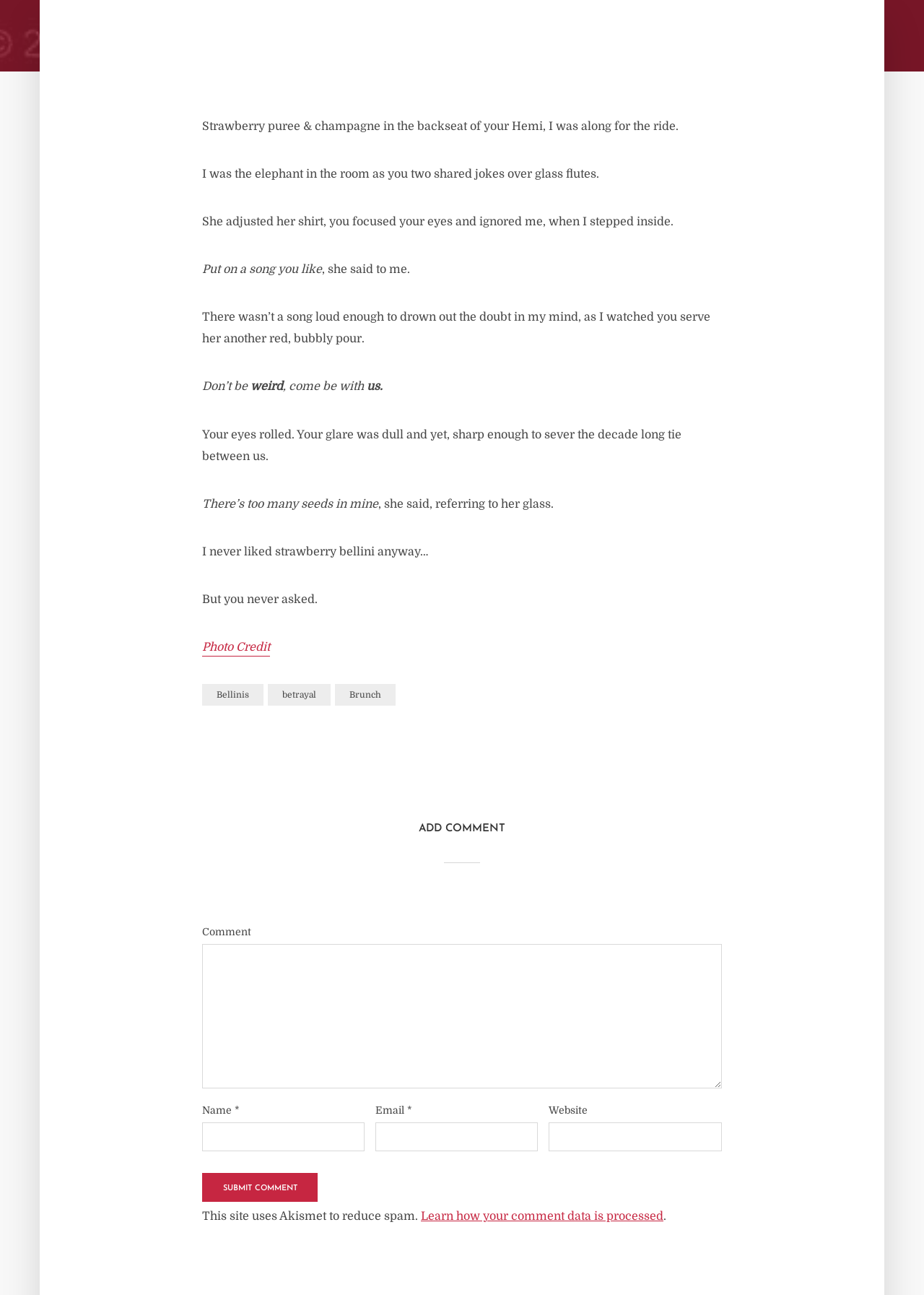Mark the bounding box of the element that matches the following description: "Photo Credit".

[0.219, 0.495, 0.292, 0.507]